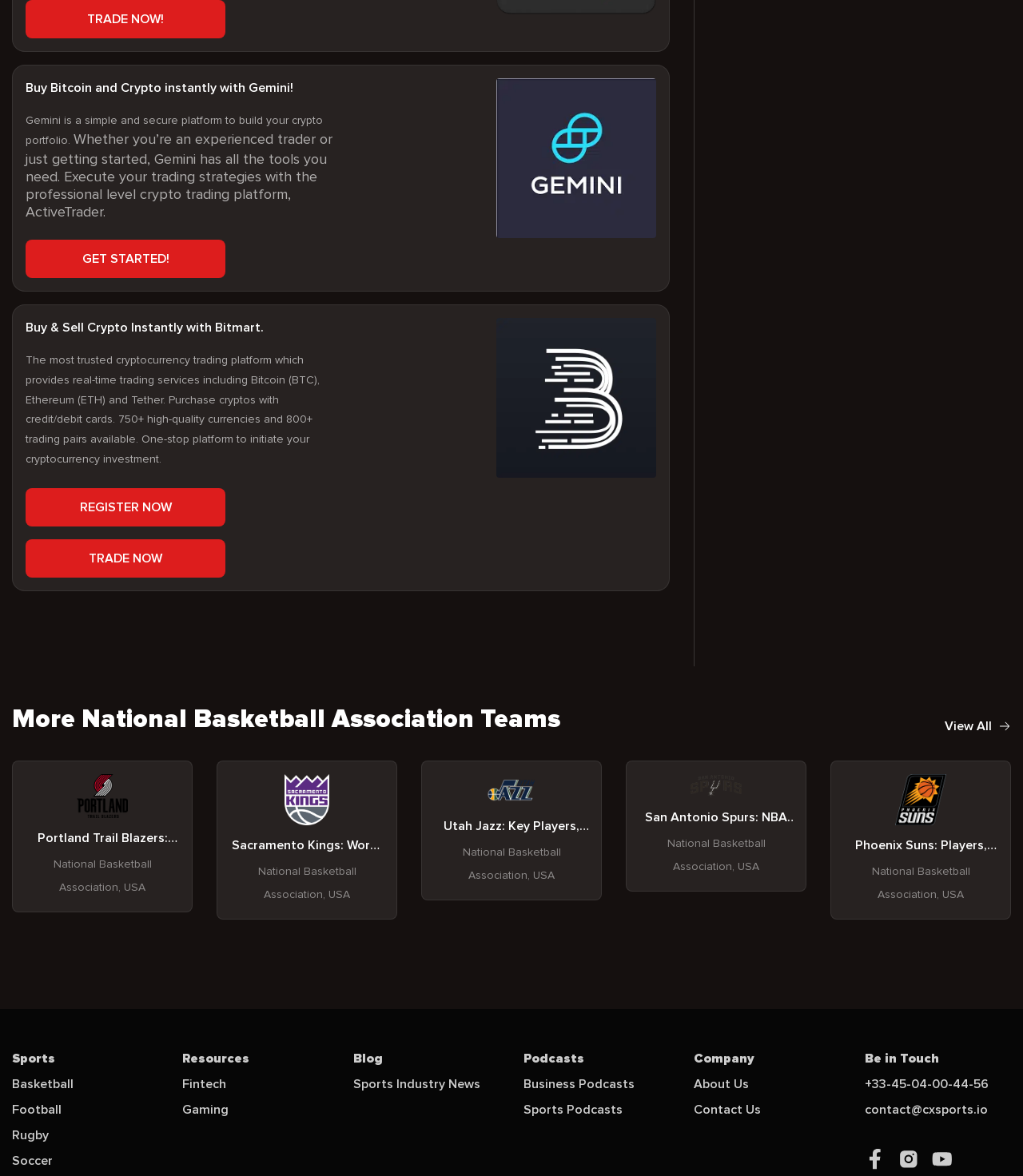Please locate the bounding box coordinates of the element that should be clicked to achieve the given instruction: "Register now with Bitmart by clicking 'REGISTER NOW'".

[0.025, 0.415, 0.22, 0.447]